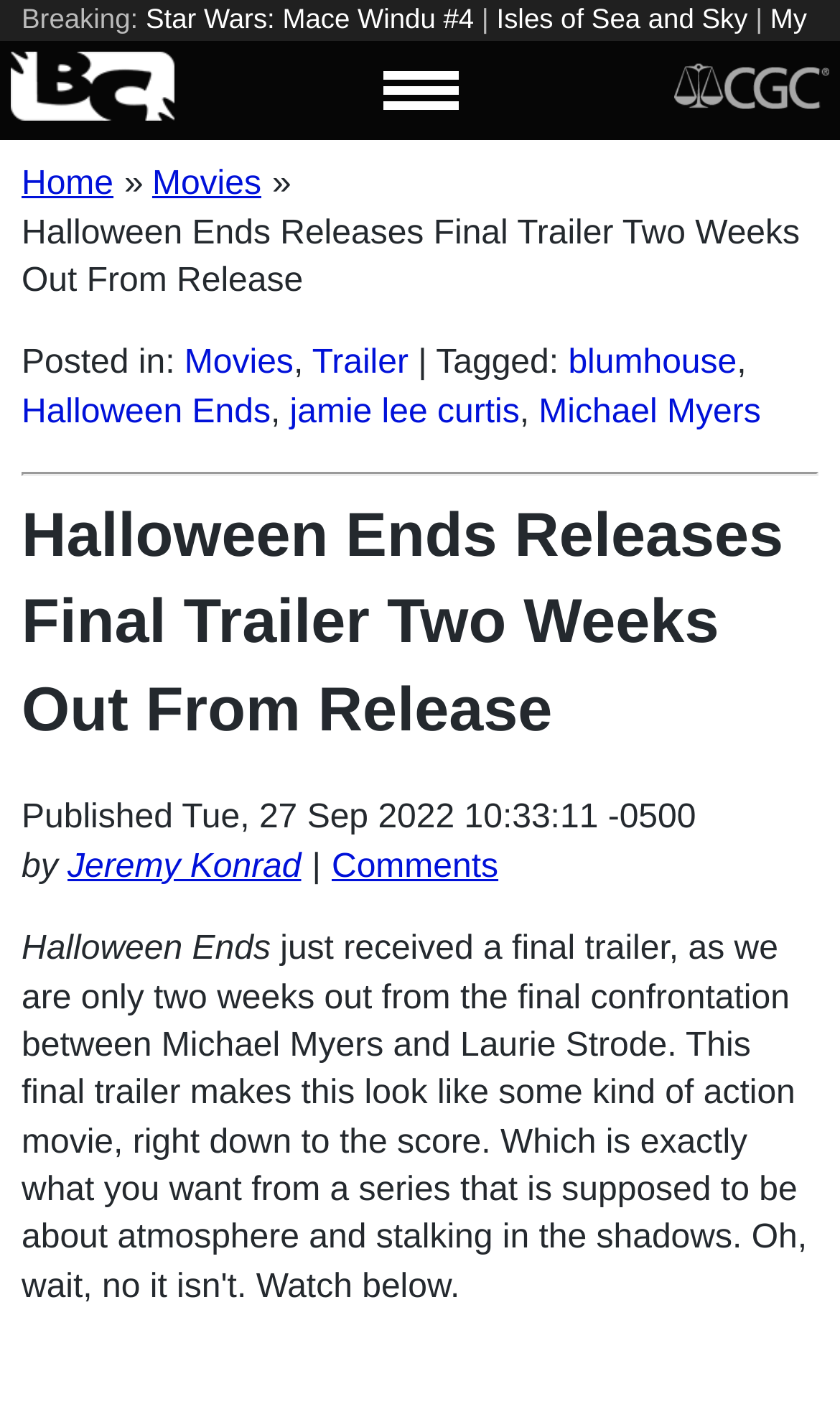Show the bounding box coordinates of the region that should be clicked to follow the instruction: "Click on the link to read about Star Wars: Mace Windu #4."

[0.173, 0.002, 0.564, 0.024]